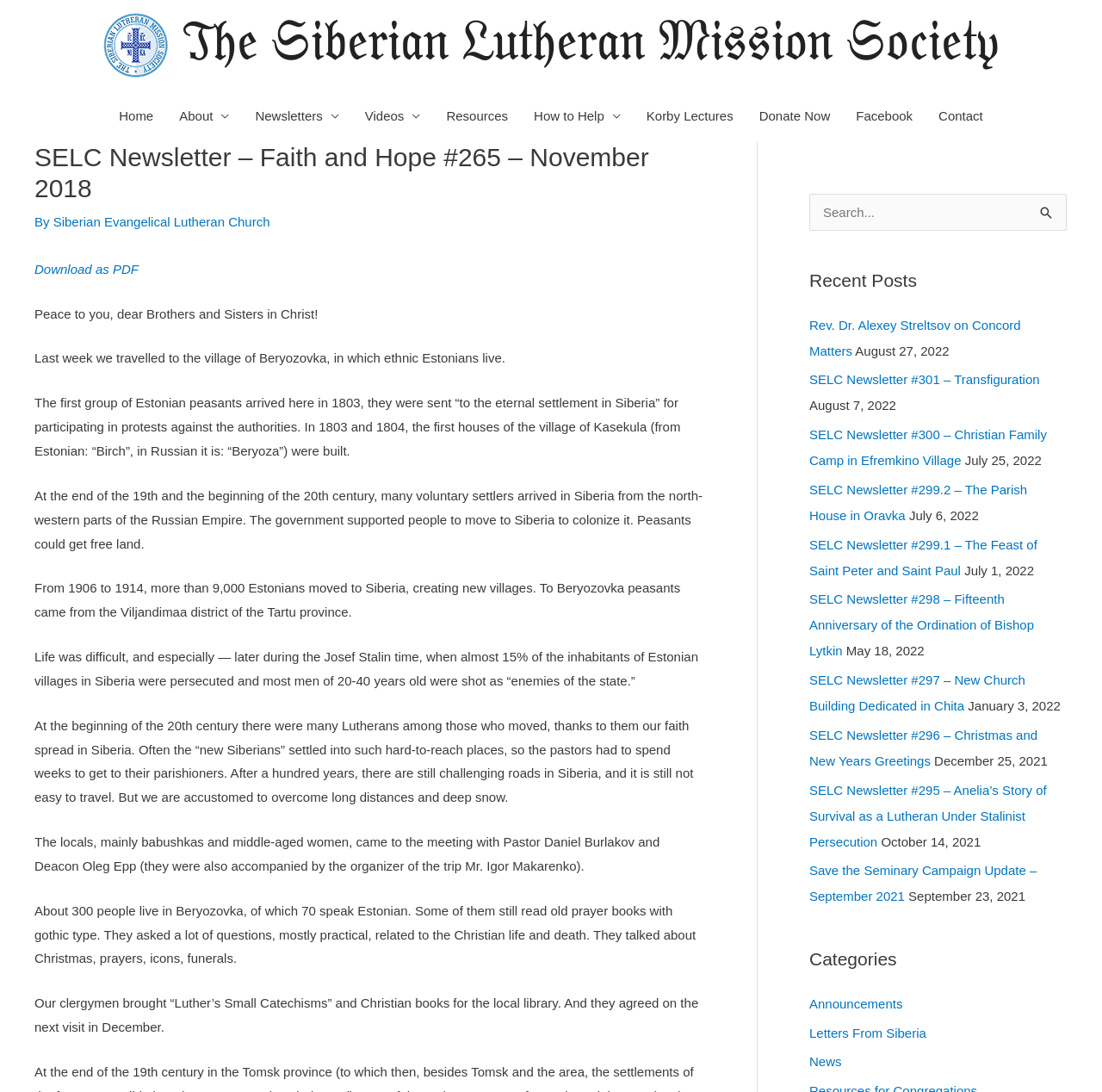Specify the bounding box coordinates of the area that needs to be clicked to achieve the following instruction: "Read the 'Recent Posts'".

[0.734, 0.244, 0.968, 0.269]